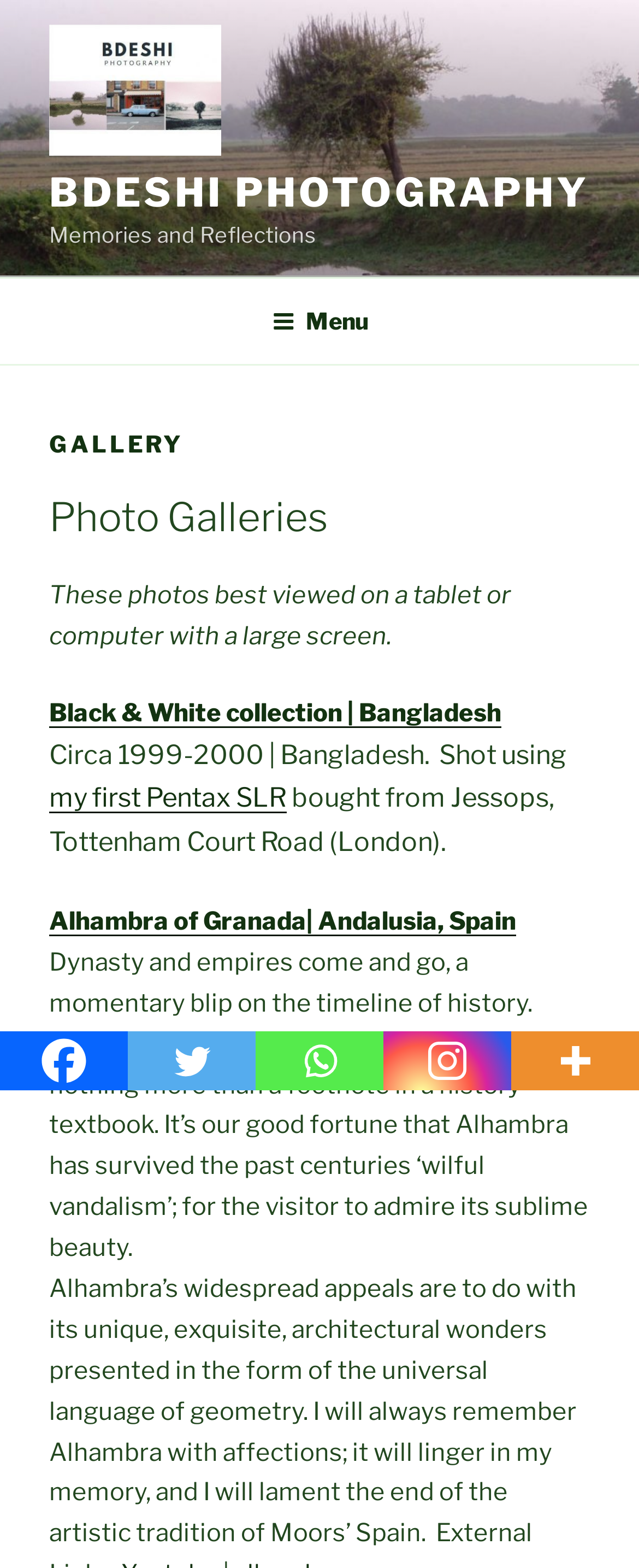Please provide a short answer using a single word or phrase for the question:
What is the name of the first photo gallery?

Black & White collection